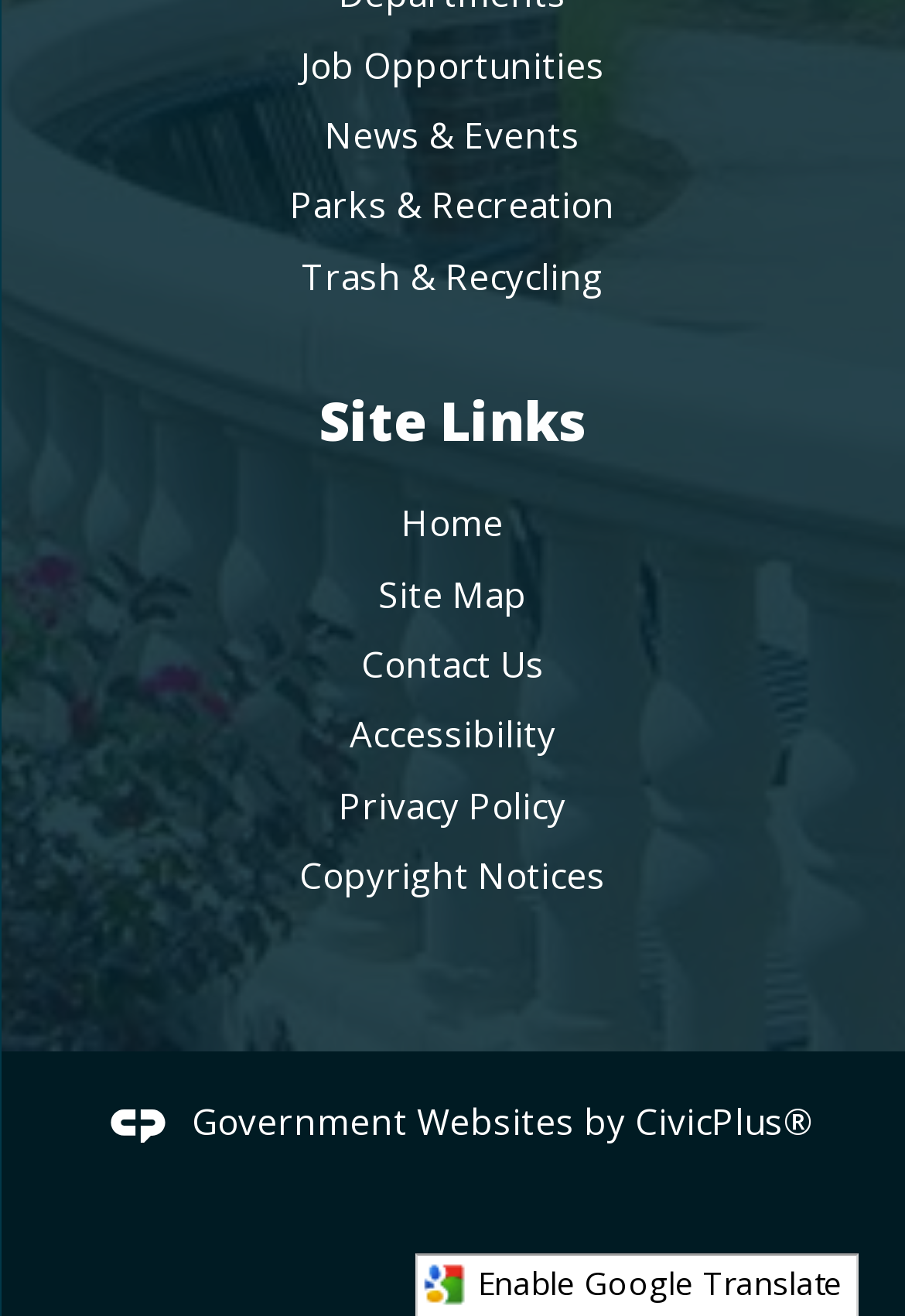Find the bounding box coordinates for the area that should be clicked to accomplish the instruction: "Enable Google Translate".

[0.459, 0.953, 0.949, 1.0]